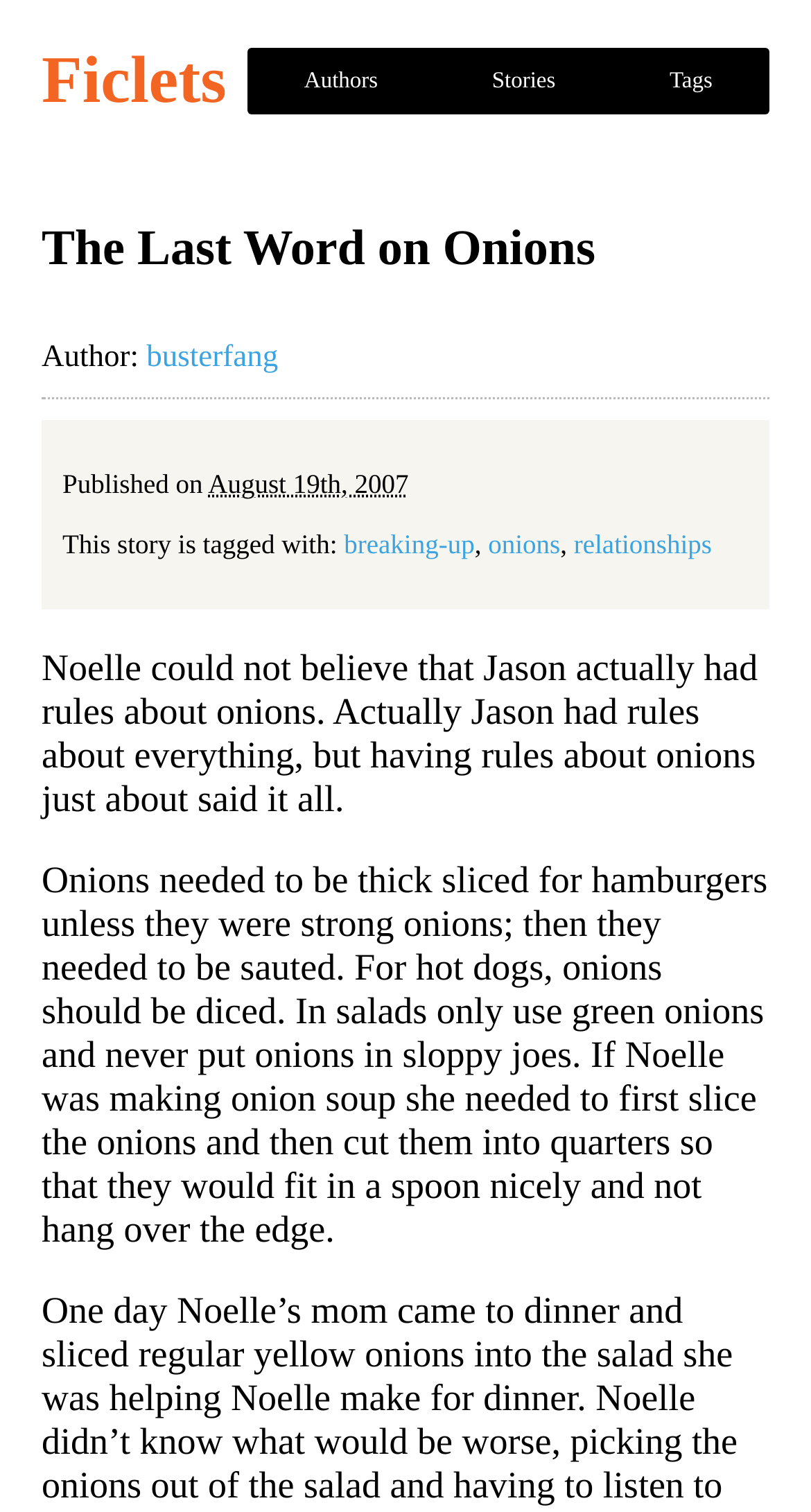What is the purpose of the 'Tags' link?
Answer with a single word or short phrase according to what you see in the image.

To show related stories